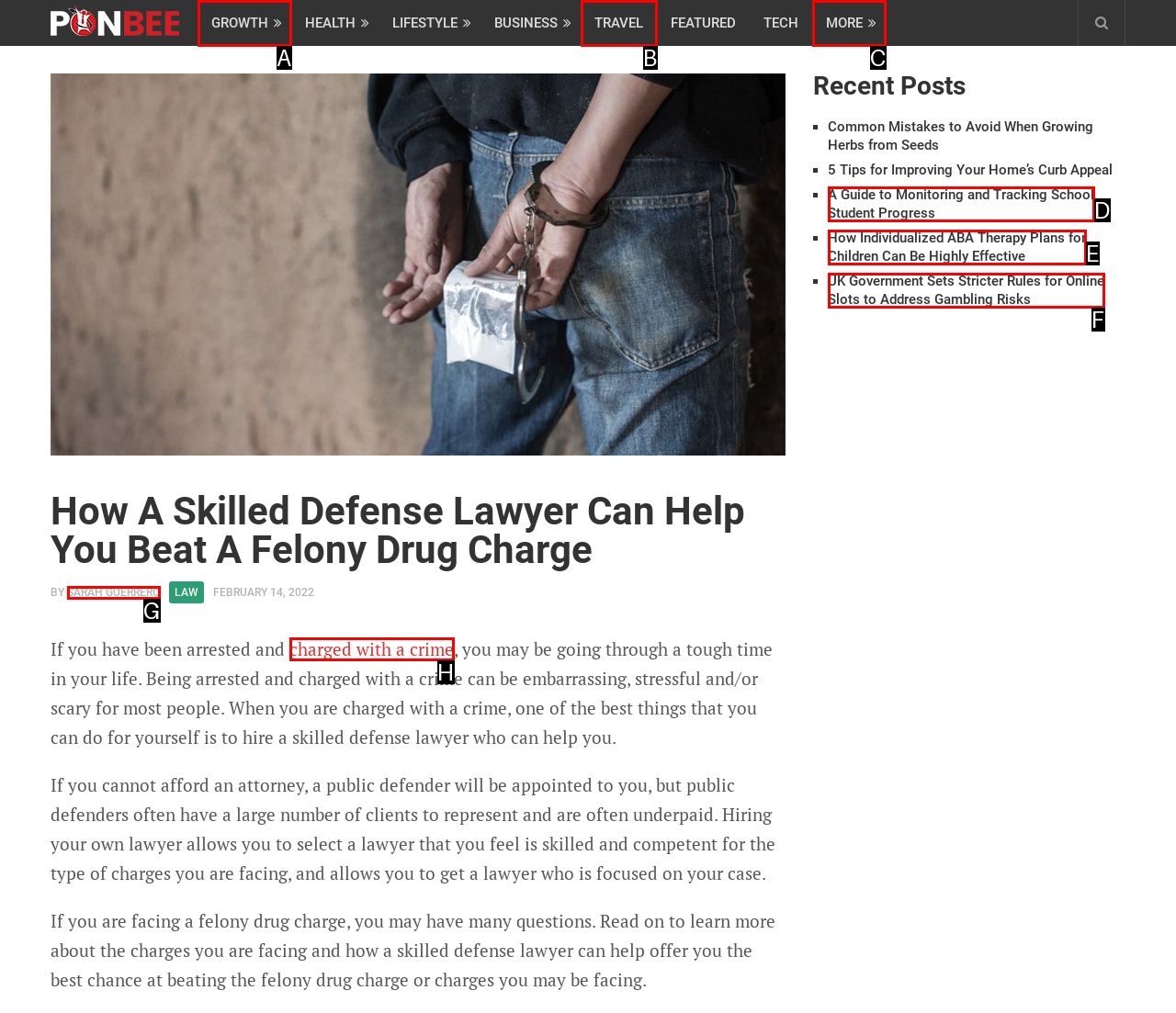Identify the HTML element that corresponds to the following description: Growth Provide the letter of the best matching option.

A